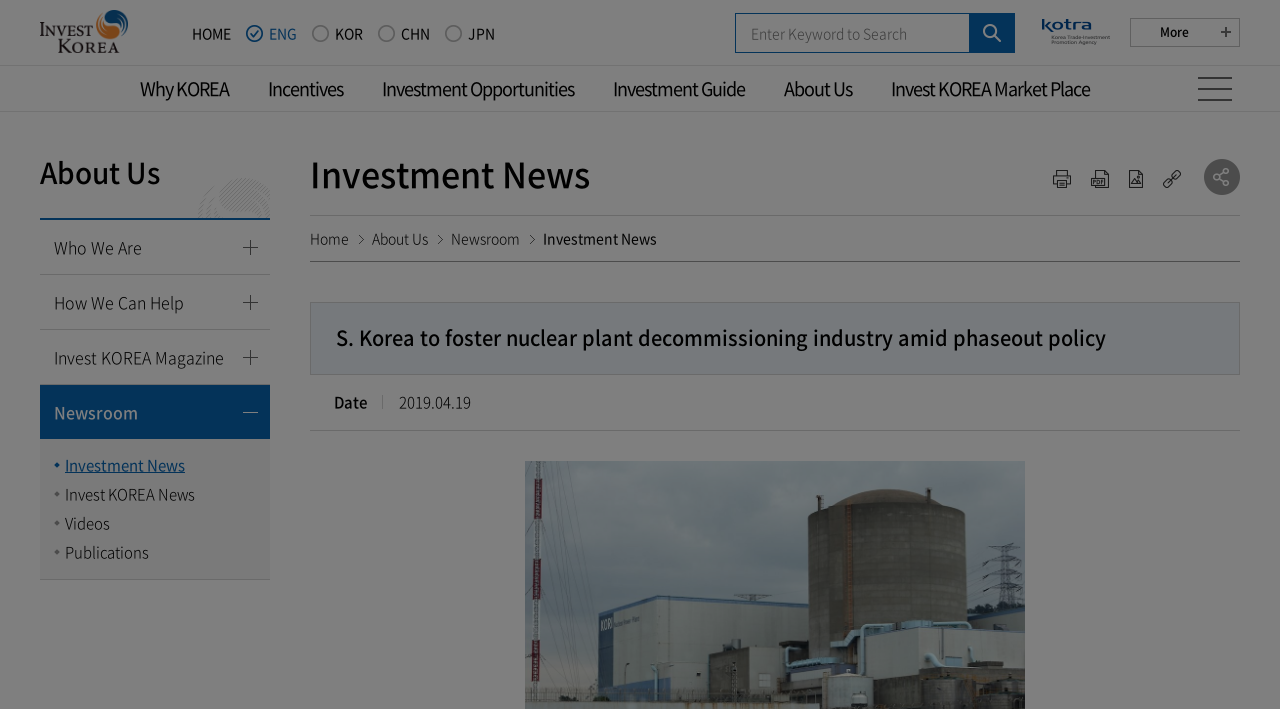Identify the bounding box coordinates of the section to be clicked to complete the task described by the following instruction: "View the site map". The coordinates should be four float numbers between 0 and 1, formatted as [left, top, right, bottom].

[0.93, 0.093, 0.969, 0.157]